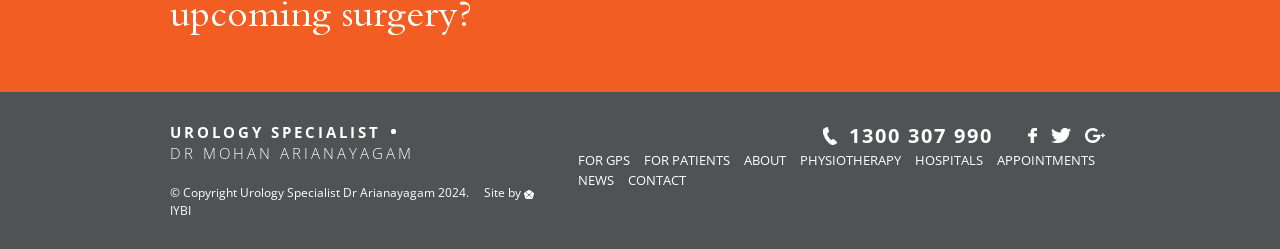Kindly determine the bounding box coordinates of the area that needs to be clicked to fulfill this instruction: "Click on Site by IYBI".

[0.133, 0.741, 0.417, 0.878]